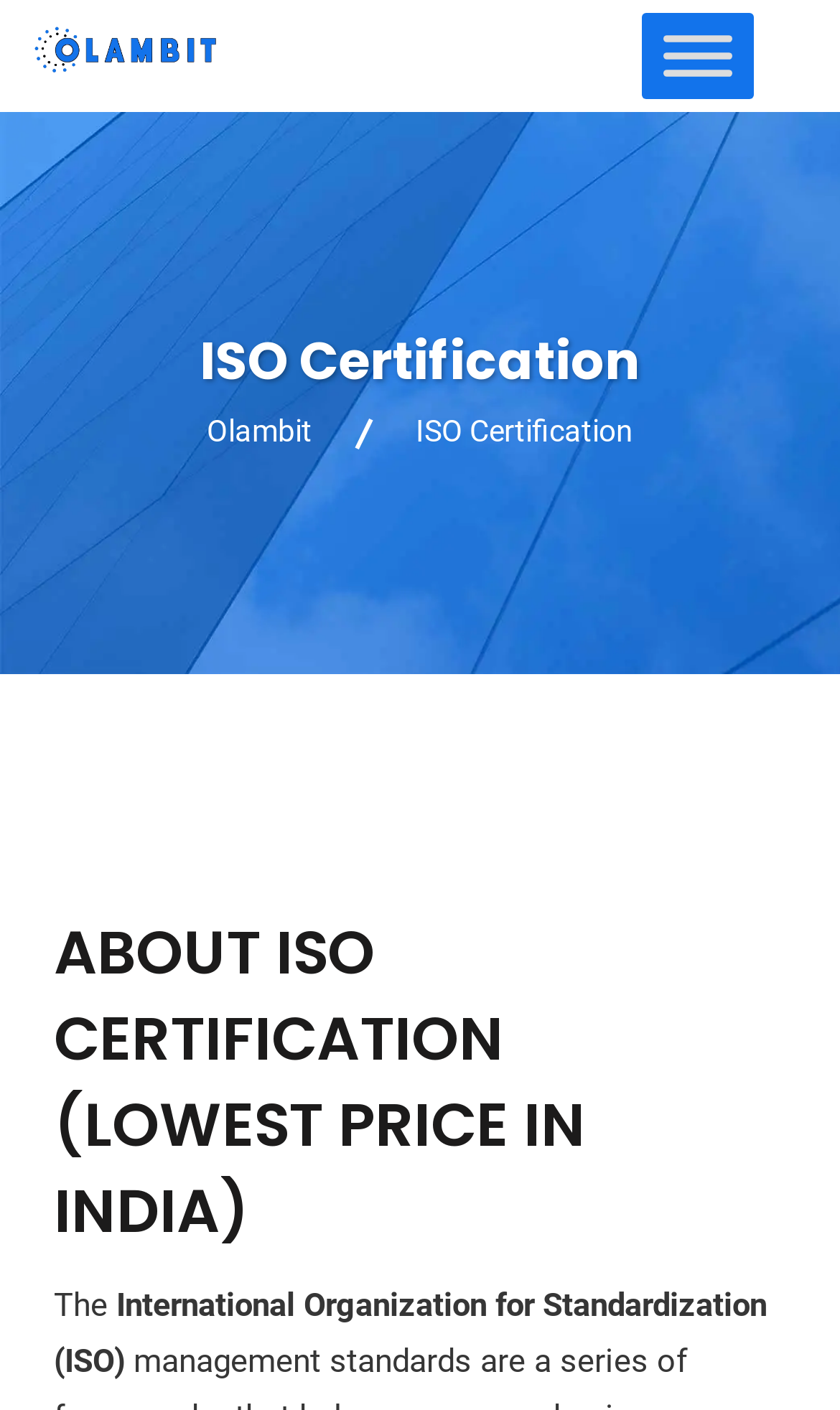Is the menu expanded?
Provide a comprehensive and detailed answer to the question.

The 'Toggle Menu' button has an attribute 'expanded: False', which suggests that the menu is not currently expanded.